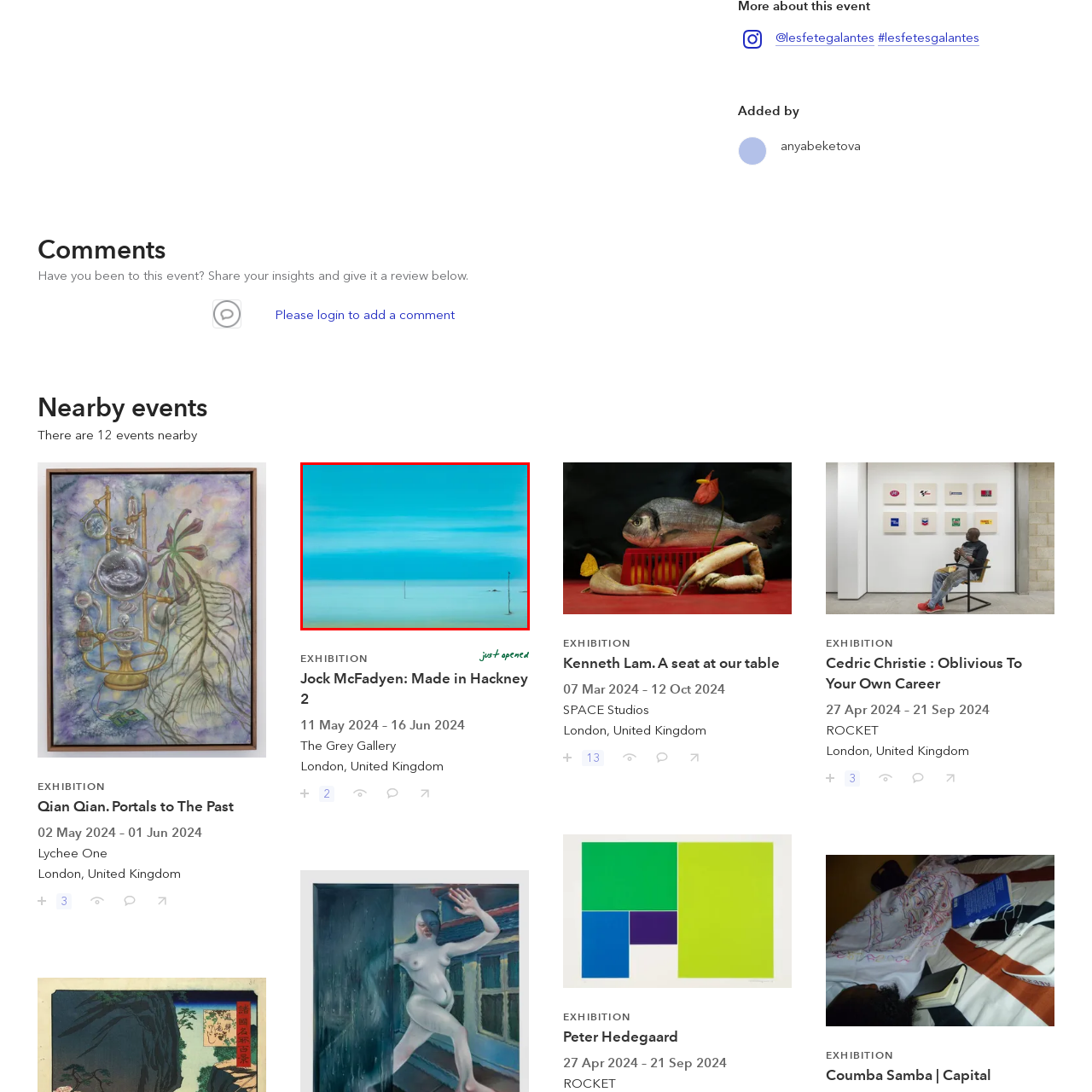Focus your attention on the image enclosed by the red boundary and provide a thorough answer to the question that follows, based on the image details: Where is the exhibition 'Jock McFadyen: Made in Hackney 2' taking place?

According to the caption, the exhibition is currently open and will run from May 11, 2024, to June 16, 2024, at The Grey Gallery in London, United Kingdom.